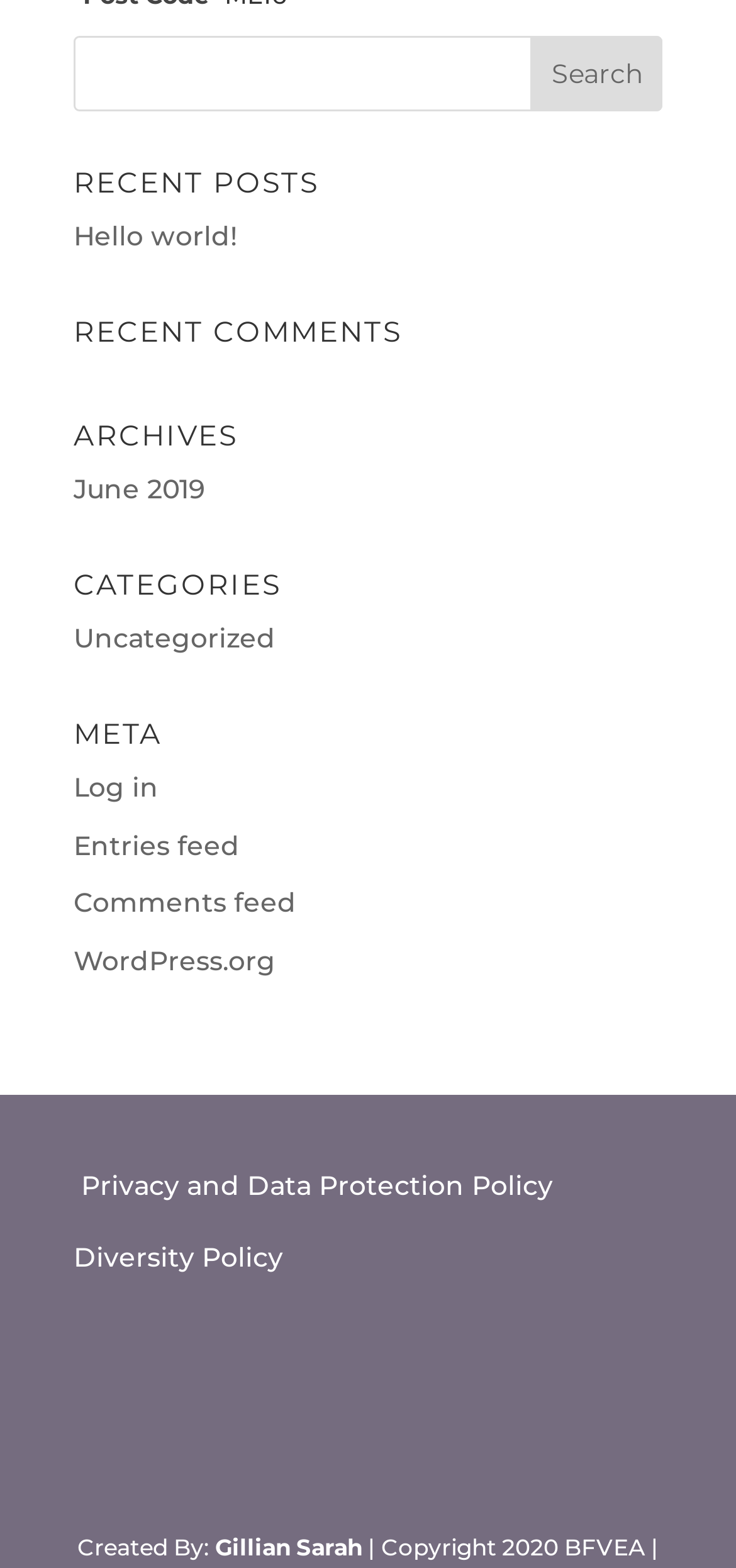Using the information in the image, give a comprehensive answer to the question: 
What is the category of the post 'Hello world!'?

The link 'Hello world!' is a recent post, and under the 'CATEGORIES' heading, there is a link 'Uncategorized', which suggests that the post 'Hello world!' belongs to the 'Uncategorized' category.